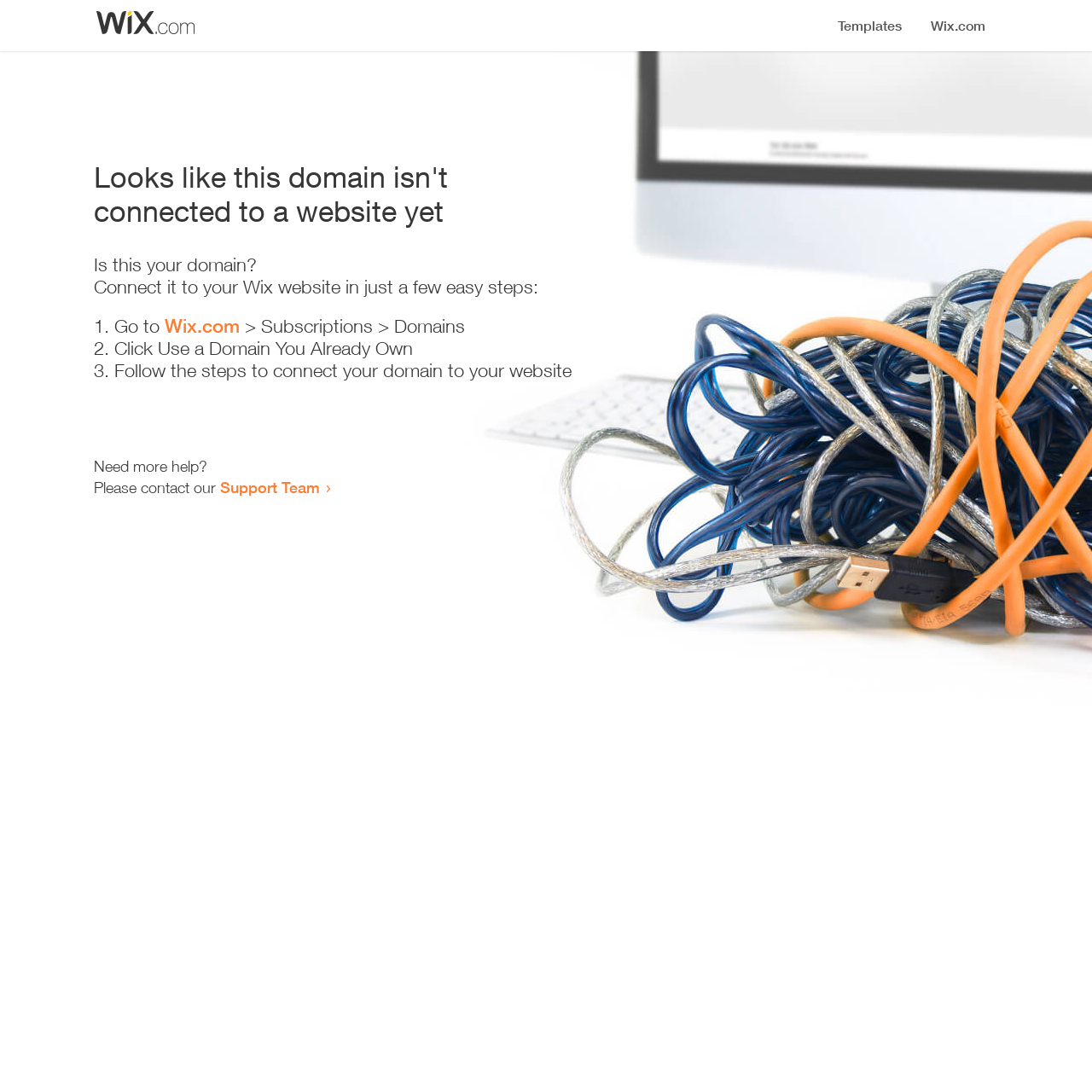Please extract the primary headline from the webpage.

Looks like this domain isn't
connected to a website yet